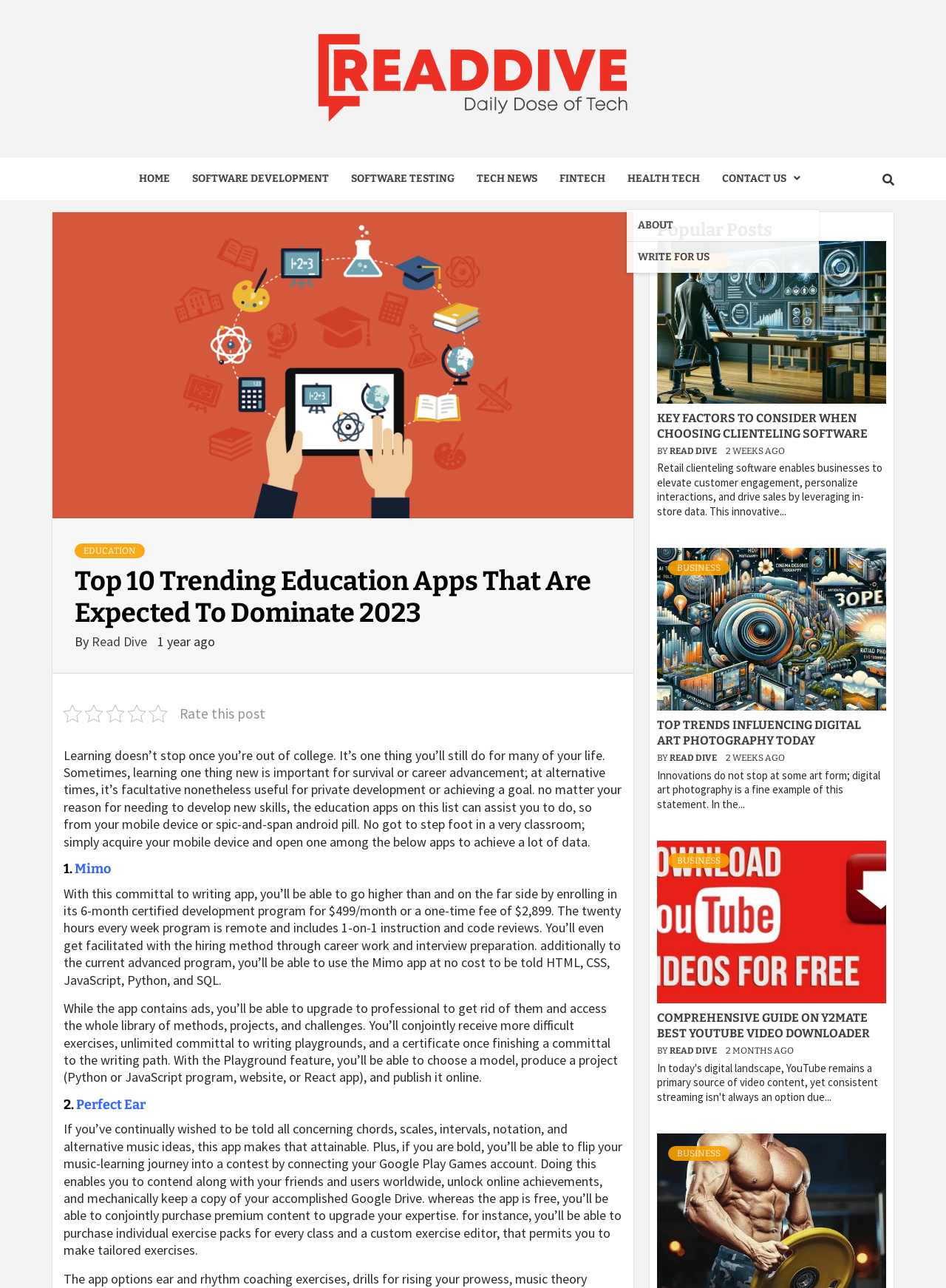Determine the main heading text of the webpage.

Top 10 Trending Education Apps That Are Expected To Dominate 2023